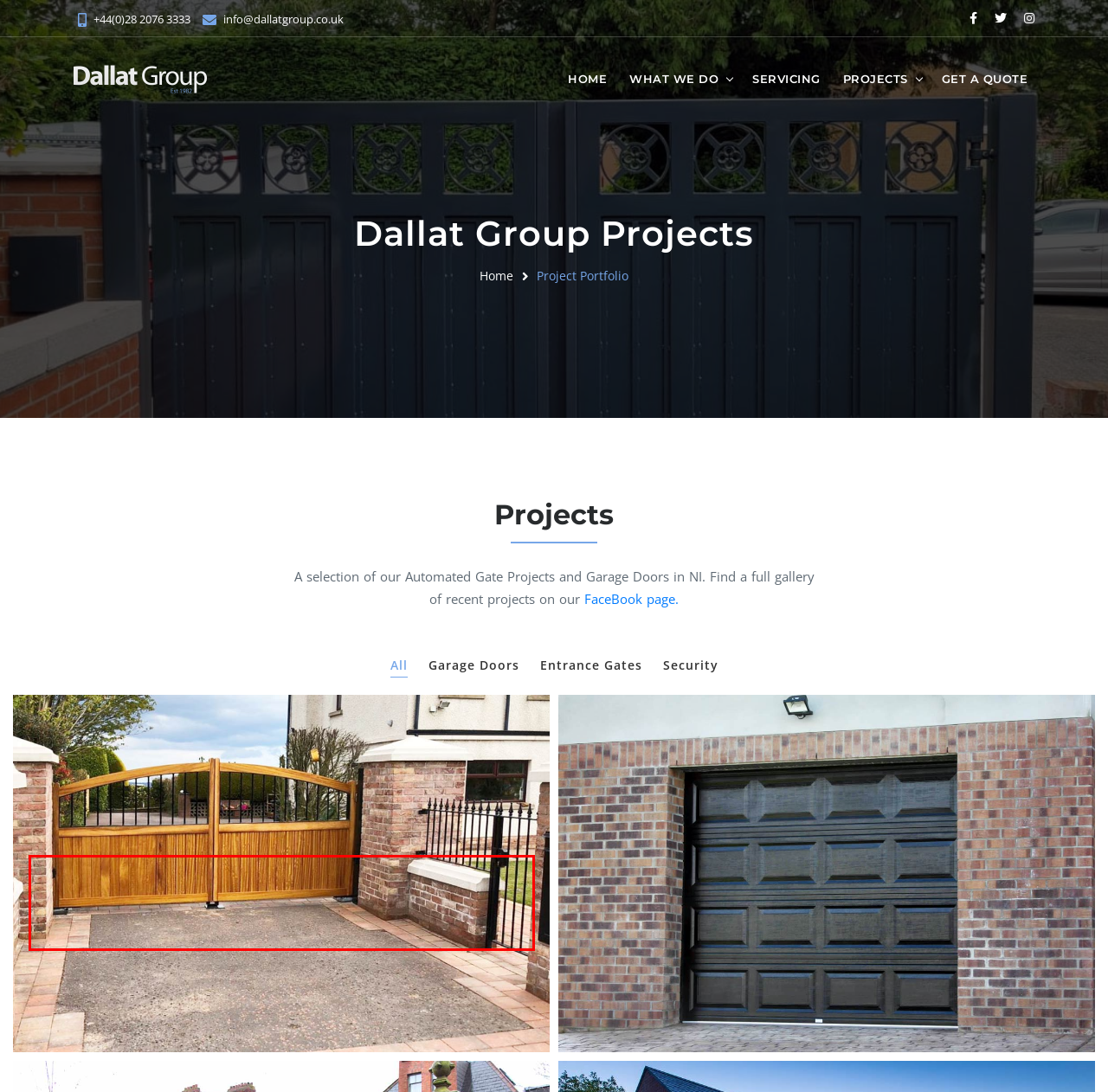From the screenshot of the webpage, locate the red bounding box and extract the text contained within that area.

An impressive entrance transformation for our client in Lisburn. Using a mixture of materials, detailed design consultation and a great deal of effort we created this awesome set of entrance gates. This entrance has customised railings, a pedestrian gate and an enormous post/parcel box.